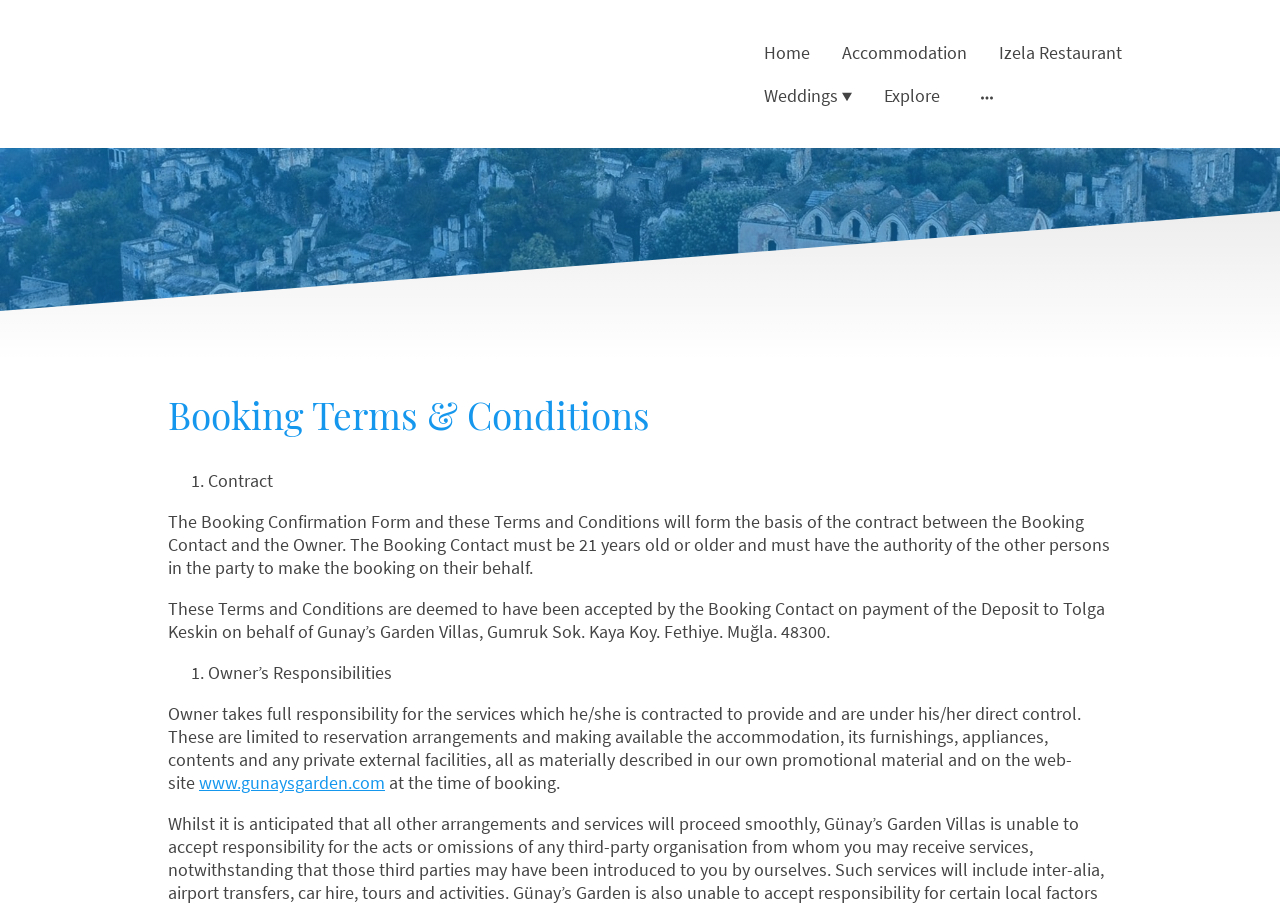Give the bounding box coordinates for the element described as: "T&Cs About Property".

[0.75, 0.09, 0.792, 0.12]